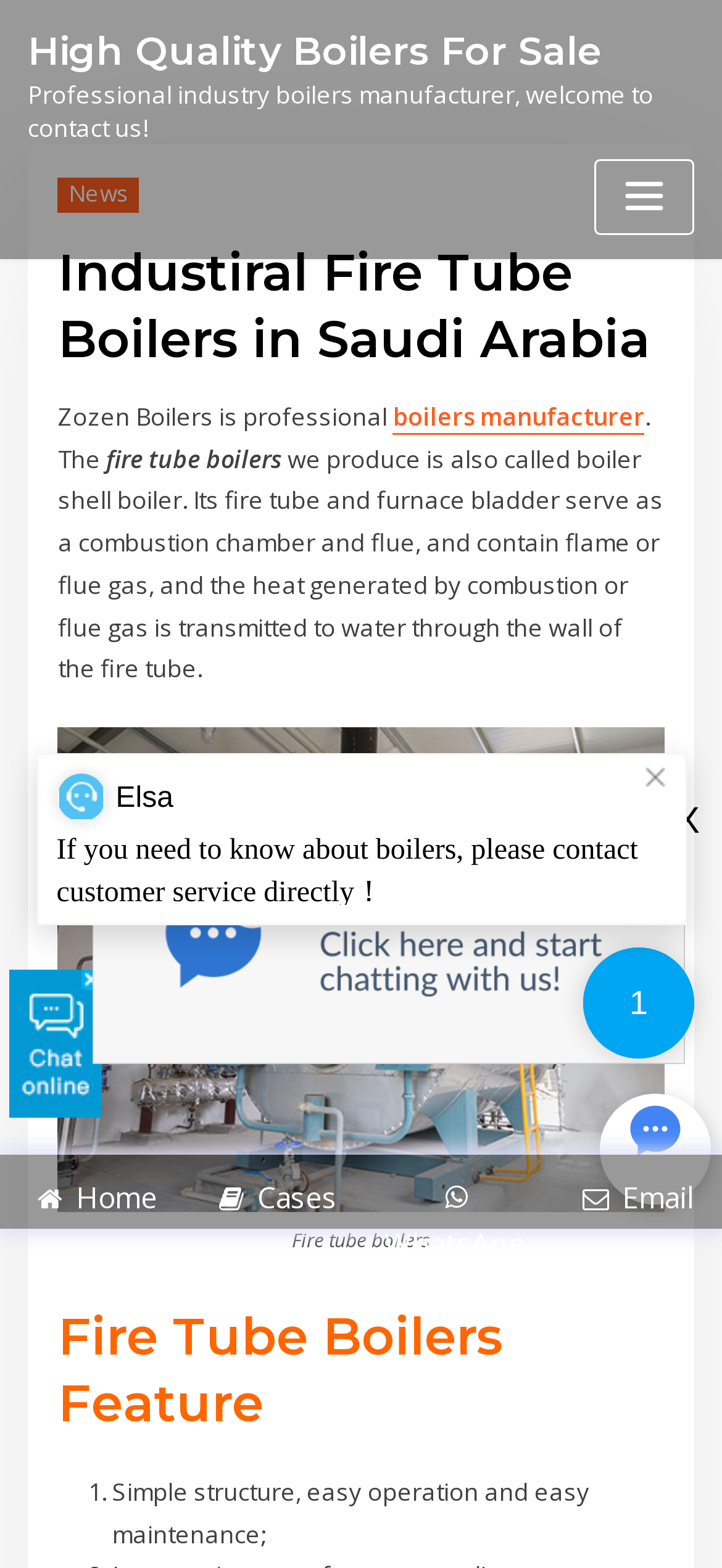Please specify the coordinates of the bounding box for the element that should be clicked to carry out this instruction: "Contact us through 'Email'". The coordinates must be four float numbers between 0 and 1, formatted as [left, top, right, bottom].

[0.75, 0.748, 1.0, 0.781]